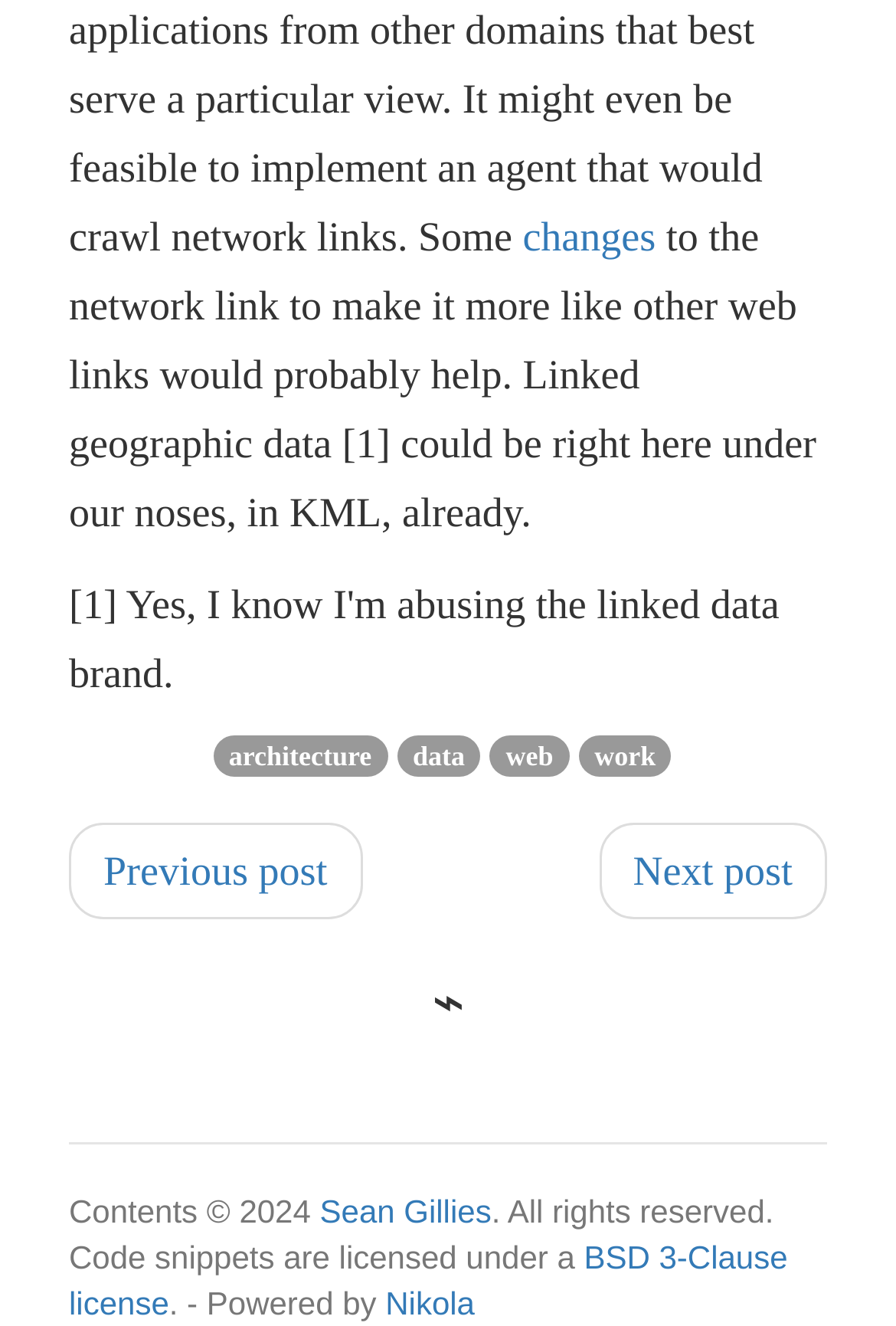Provide the bounding box coordinates for the UI element that is described by this text: "Next post". The coordinates should be in the form of four float numbers between 0 and 1: [left, top, right, bottom].

[0.668, 0.621, 0.923, 0.694]